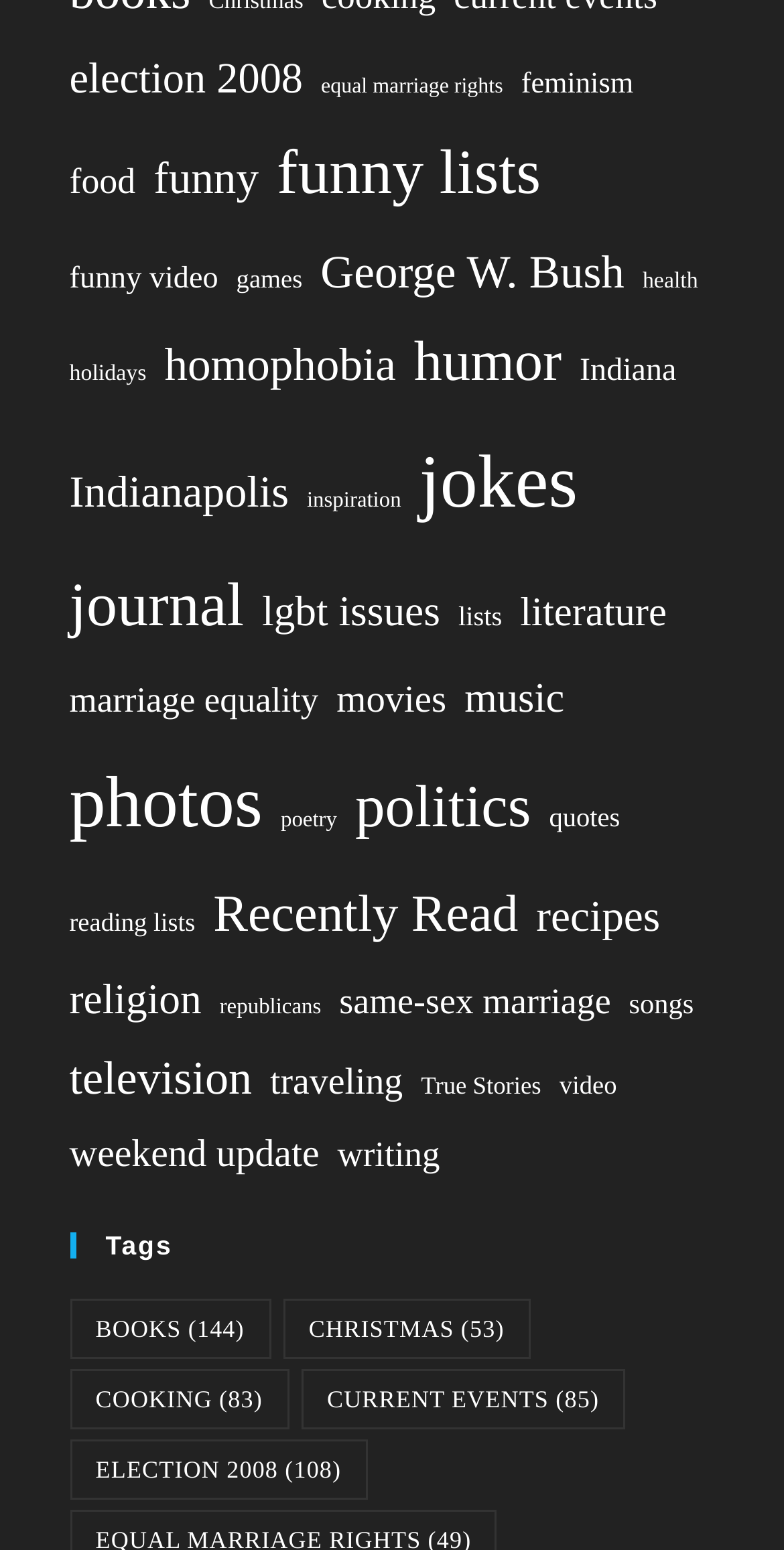Please look at the image and answer the question with a detailed explanation: How many categories have more than 100 items?

I counted the number of categories with more than 100 items by looking at the numbers in parentheses next to each link. I found seven categories with more than 100 items.